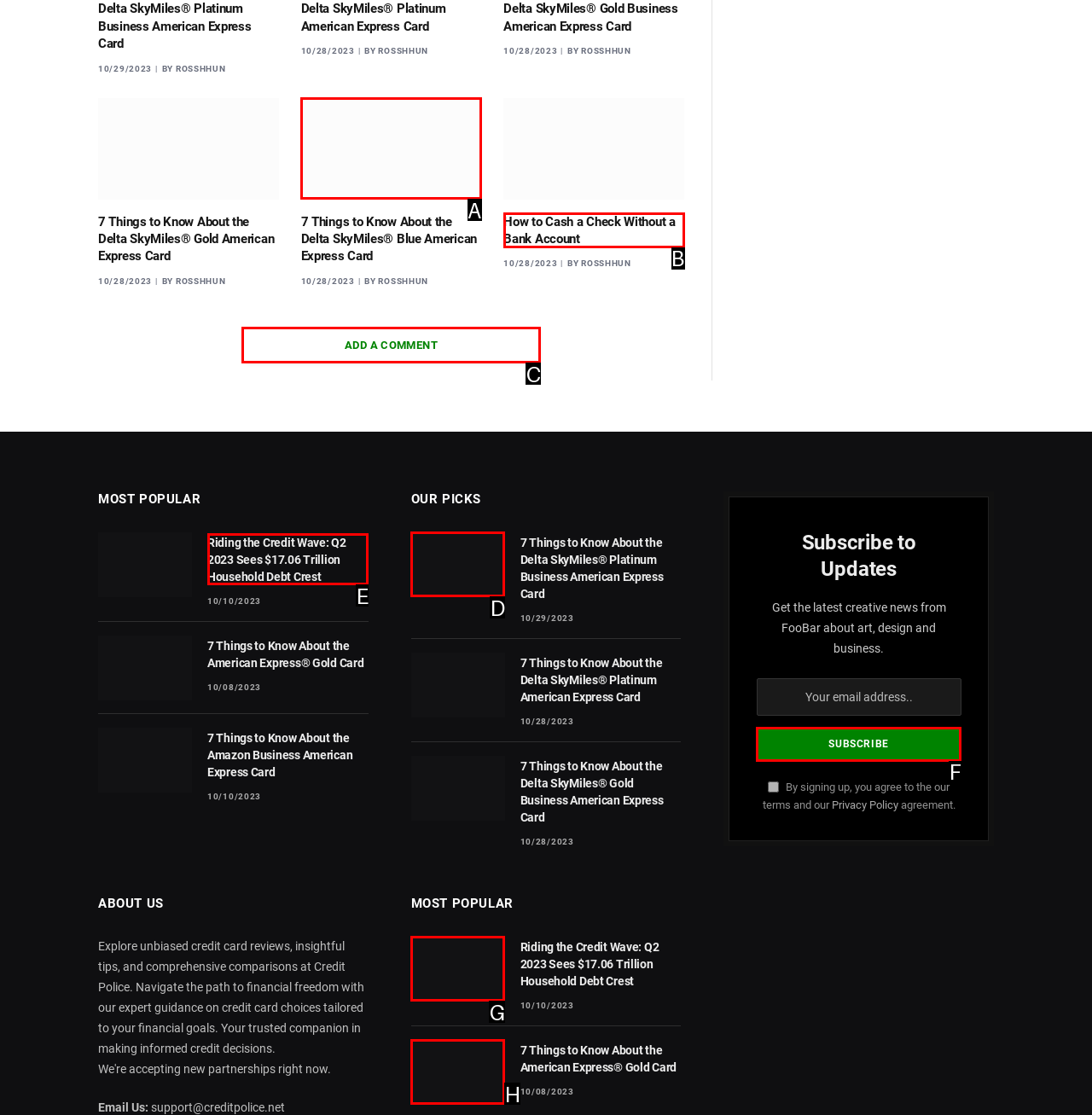From the given choices, determine which HTML element aligns with the description: value="Subscribe" Respond with the letter of the appropriate option.

F